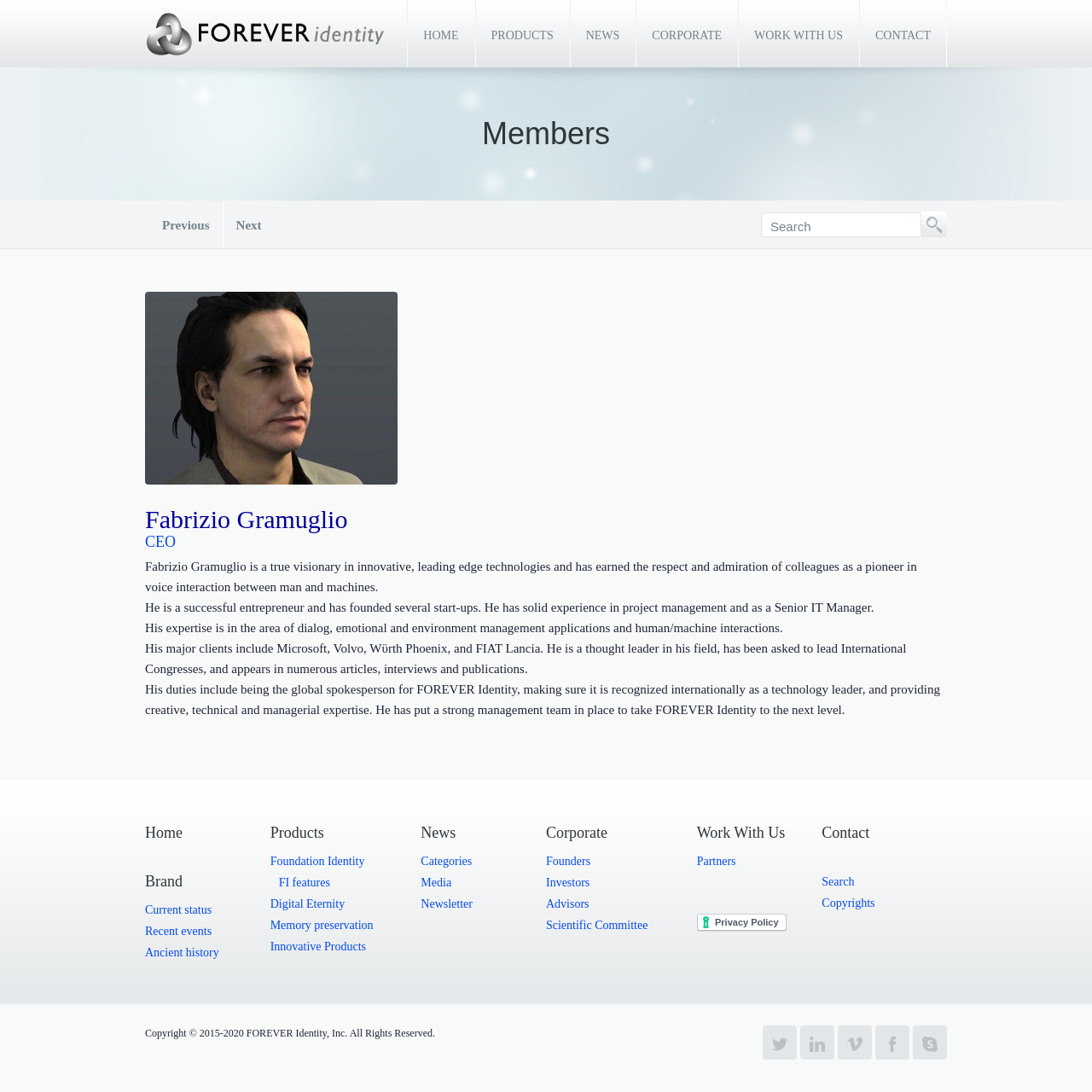Please answer the following question using a single word or phrase: 
How many links are there in the main navigation?

6